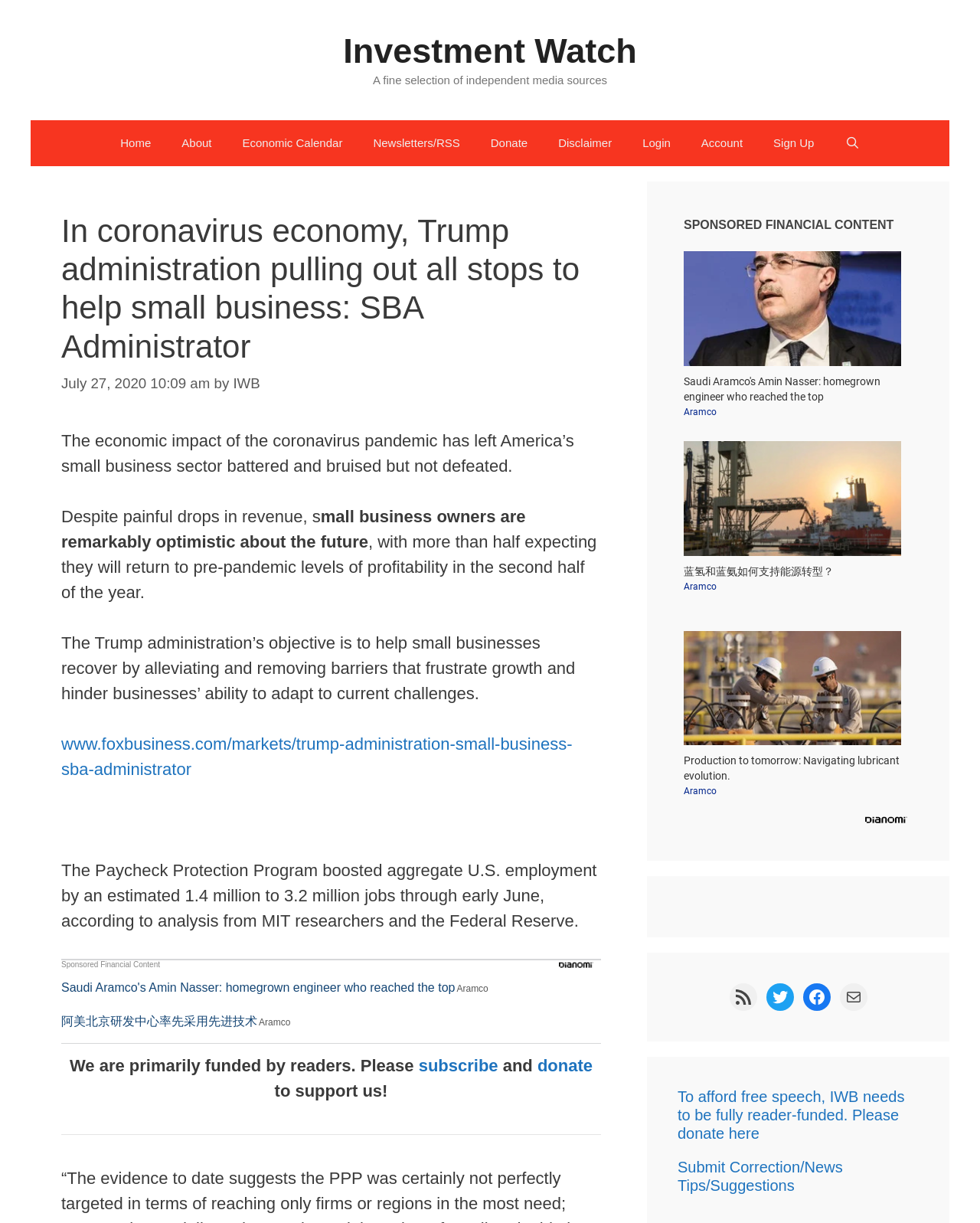Write a detailed summary of the webpage, including text, images, and layout.

This webpage is about an article discussing the Trump administration's efforts to help small businesses during the coronavirus pandemic. At the top, there is a banner with a link to "Investment Watch" and a description of the website as a selection of independent media sources. Below the banner, there is a primary navigation menu with 9 links, including "Home", "About", "Economic Calendar", and "Donate".

The main content of the webpage is an article with a heading that matches the meta description. The article is divided into several paragraphs, with the first paragraph describing the economic impact of the pandemic on small businesses. The subsequent paragraphs discuss the Trump administration's efforts to help small businesses recover, including the Paycheck Protection Program.

On the right side of the webpage, there are three complementary sections, each containing an iframe. At the bottom of the webpage, there are several links to social media platforms, including Twitter, Facebook, and Mail. There are also two headings, one asking readers to donate to support free speech and another inviting readers to submit corrections or news tips.

Throughout the webpage, there are several links to external sources, including an article on Fox Business and a link to subscribe or donate to the website. The overall layout is organized, with clear headings and concise text, making it easy to navigate and read.